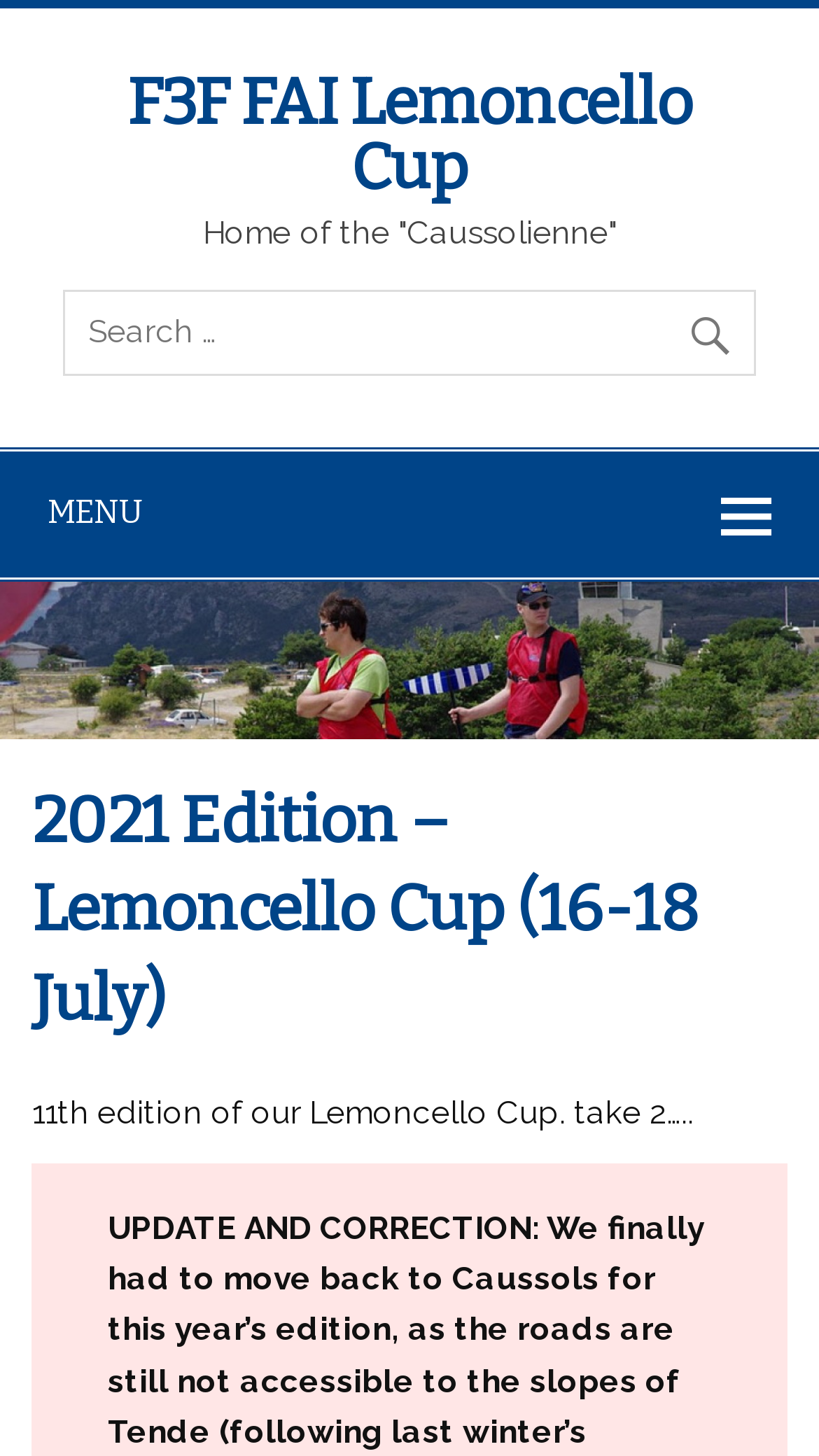Locate the UI element described by name="s" placeholder="Search …" and provide its bounding box coordinates. Use the format (top-left x, top-left y, bottom-right x, bottom-right y) with all values as floating point numbers between 0 and 1.

[0.078, 0.199, 0.922, 0.258]